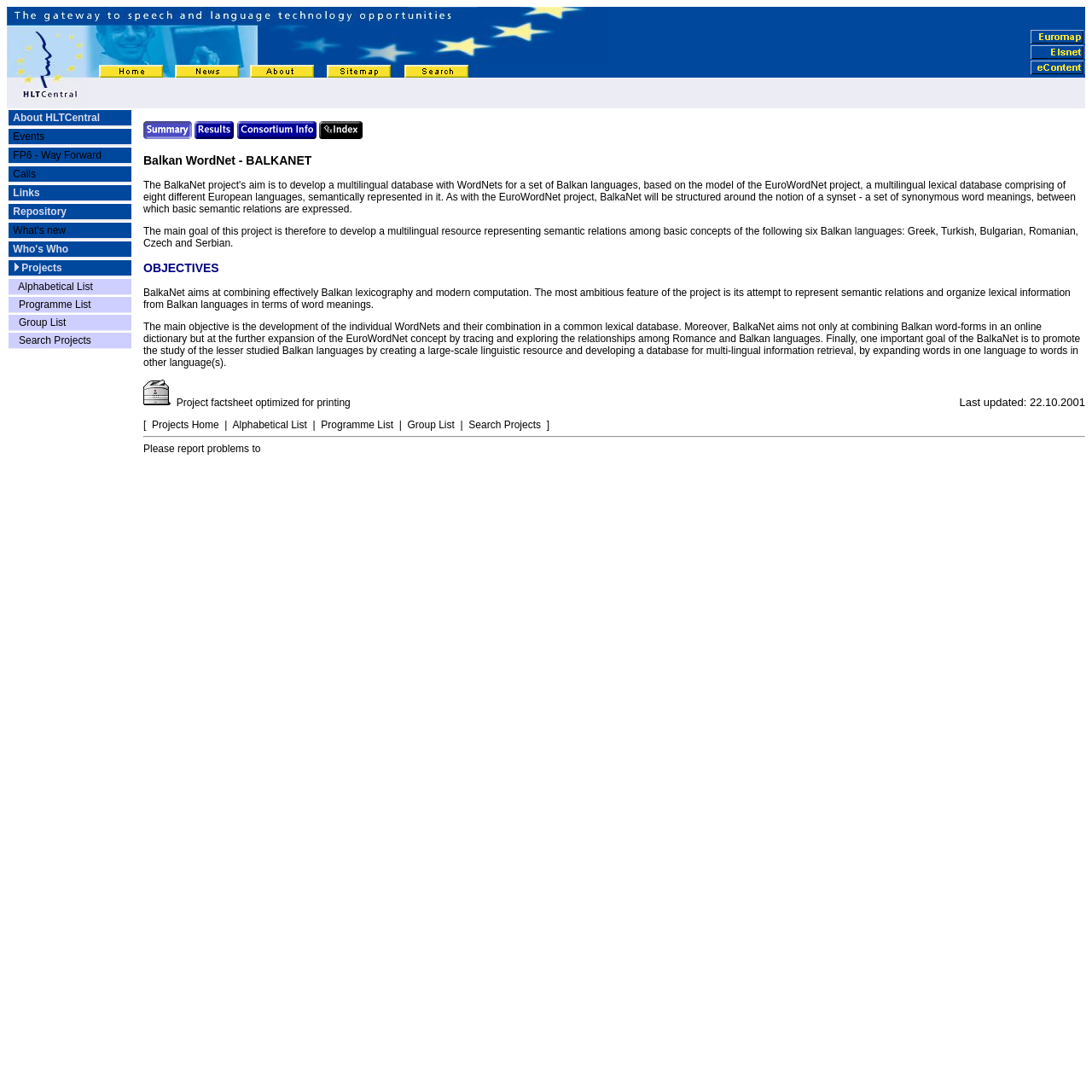Find and specify the bounding box coordinates that correspond to the clickable region for the instruction: "click the 'Links' link".

[0.012, 0.171, 0.036, 0.182]